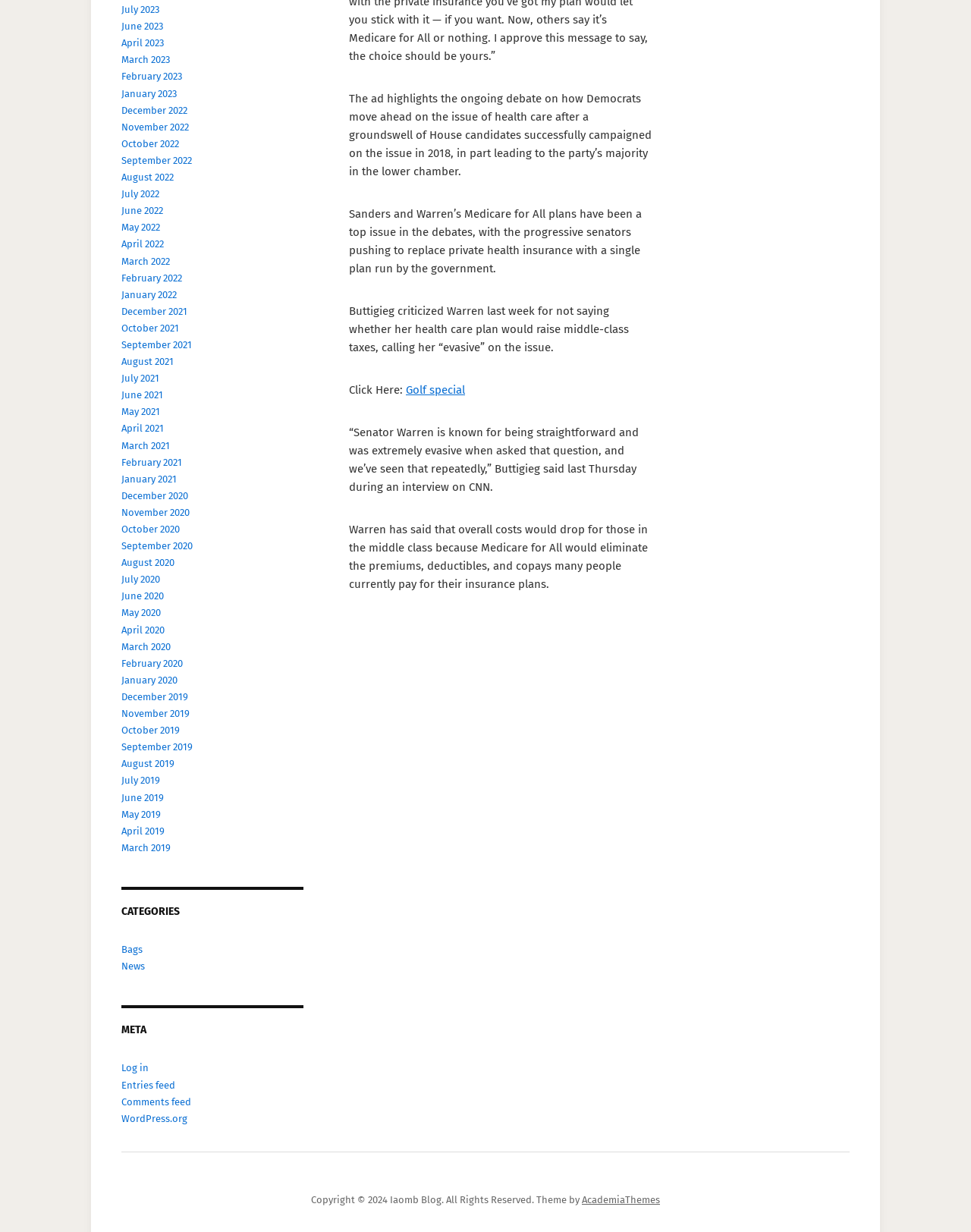What is the category of the article?
Please respond to the question with a detailed and thorough explanation.

The article is categorized under health care because it discusses the debate on health care among Democrats and the Medicare for All plans proposed by Sanders and Warren.